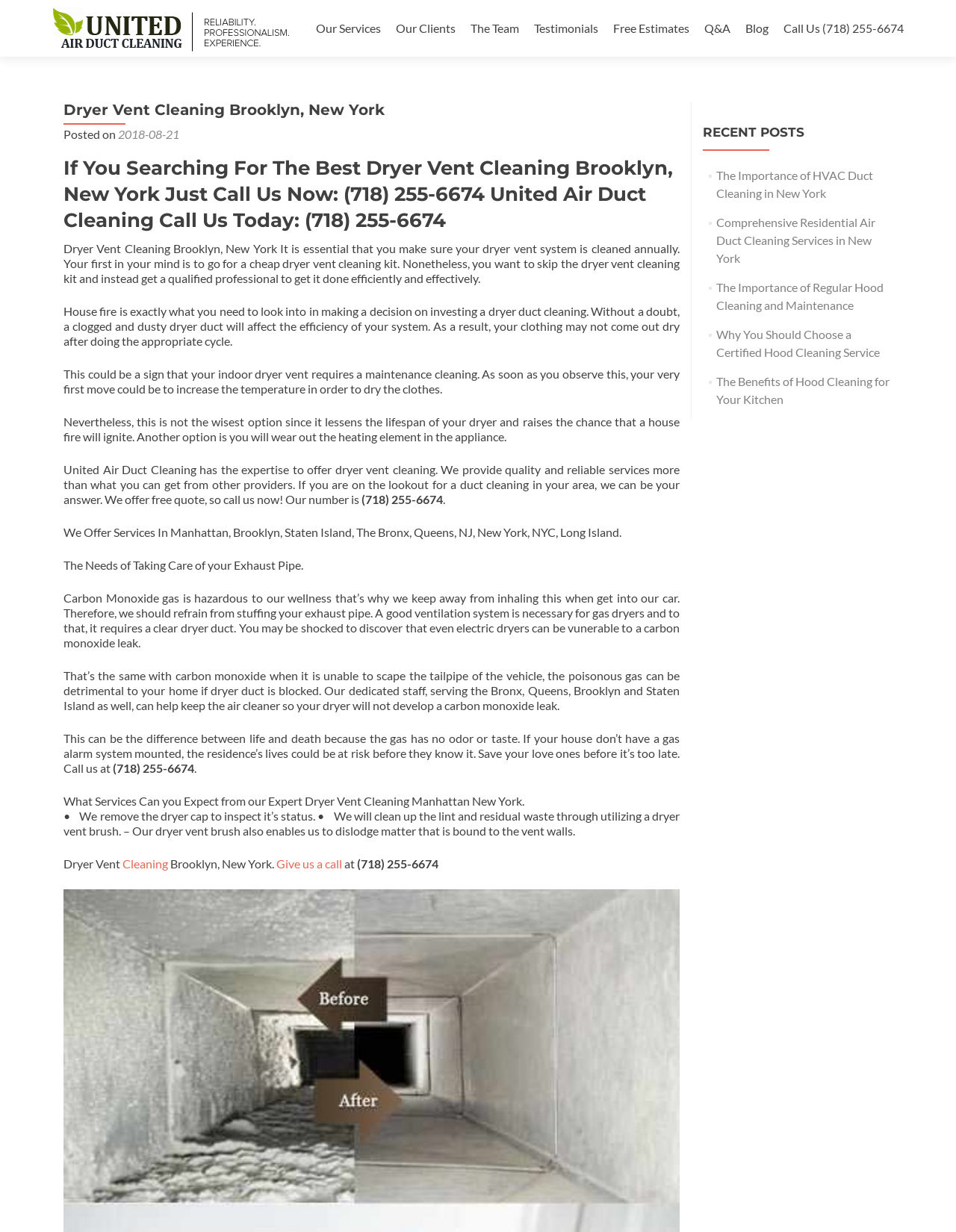Examine the screenshot and answer the question in as much detail as possible: What services are offered by United Air Duct Cleaning?

The webpage mentions that United Air Duct Cleaning offers dryer vent cleaning services, and also provides a list of services including hood cleaning, air duct cleaning, and more. The 'Our Services' link in the top navigation bar also suggests that there are more services offered by the company.